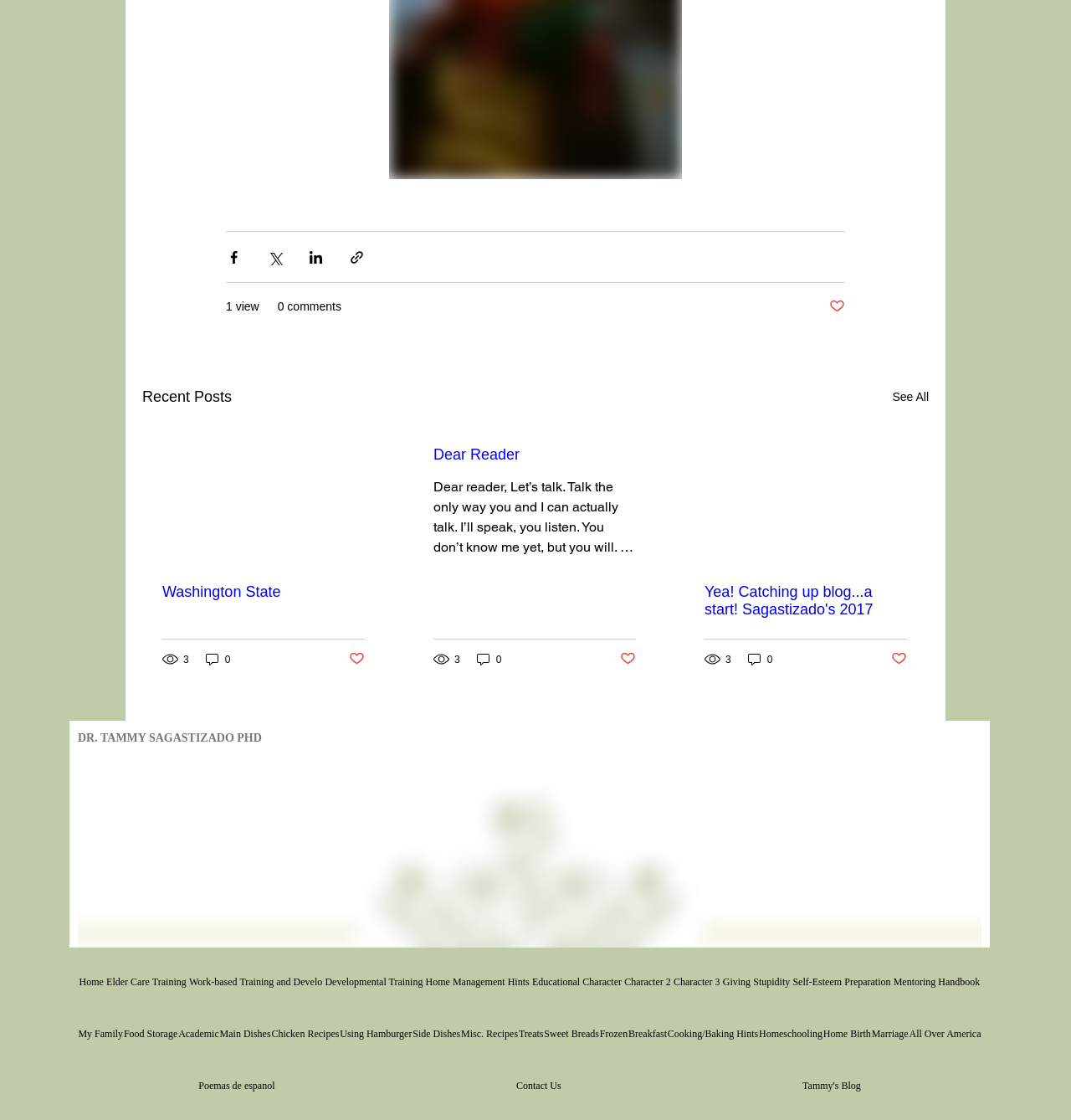Please find the bounding box coordinates for the clickable element needed to perform this instruction: "View recent posts".

[0.133, 0.344, 0.216, 0.366]